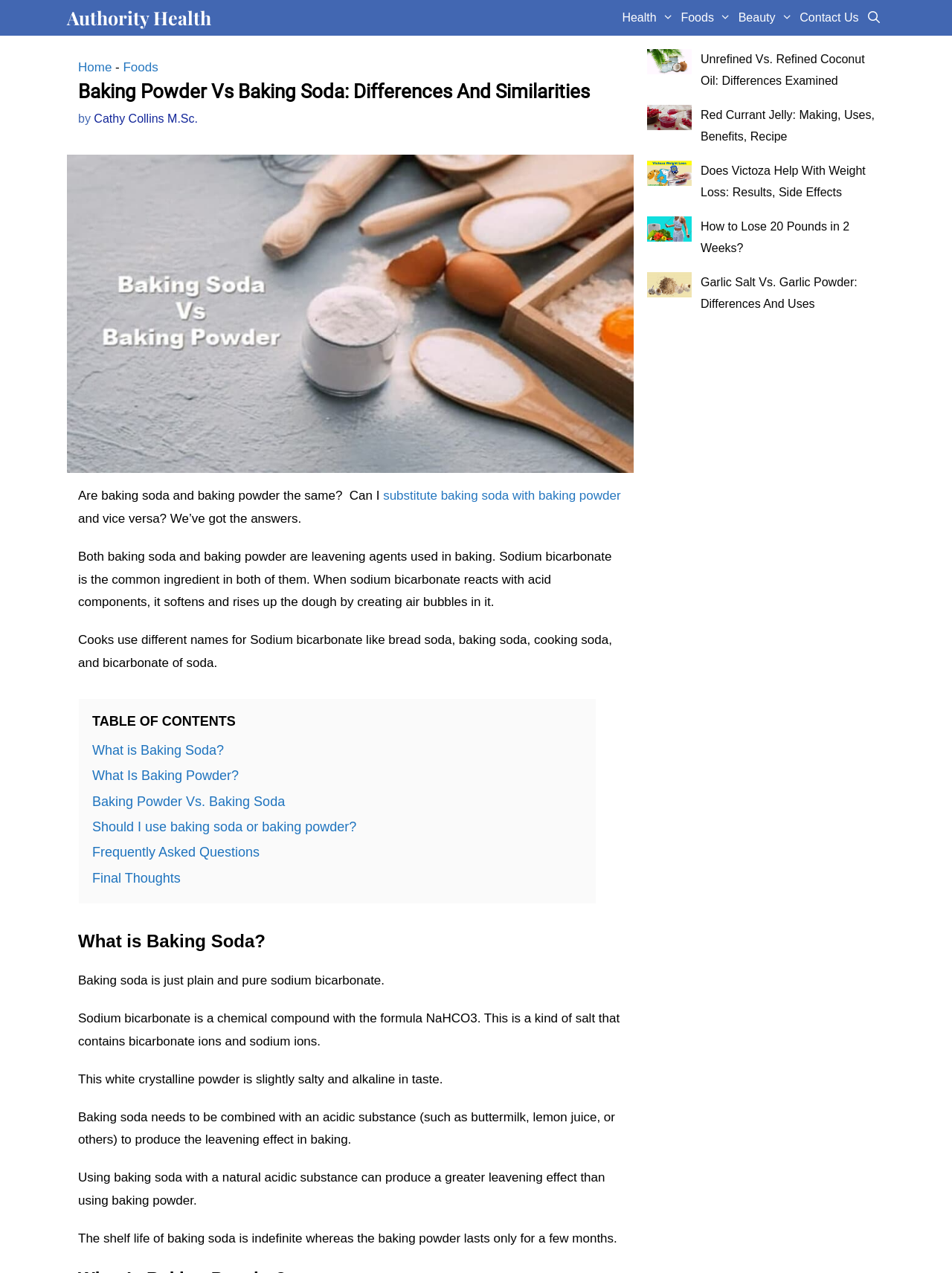Kindly determine the bounding box coordinates of the area that needs to be clicked to fulfill this instruction: "Open 'Foods'".

[0.711, 0.0, 0.772, 0.028]